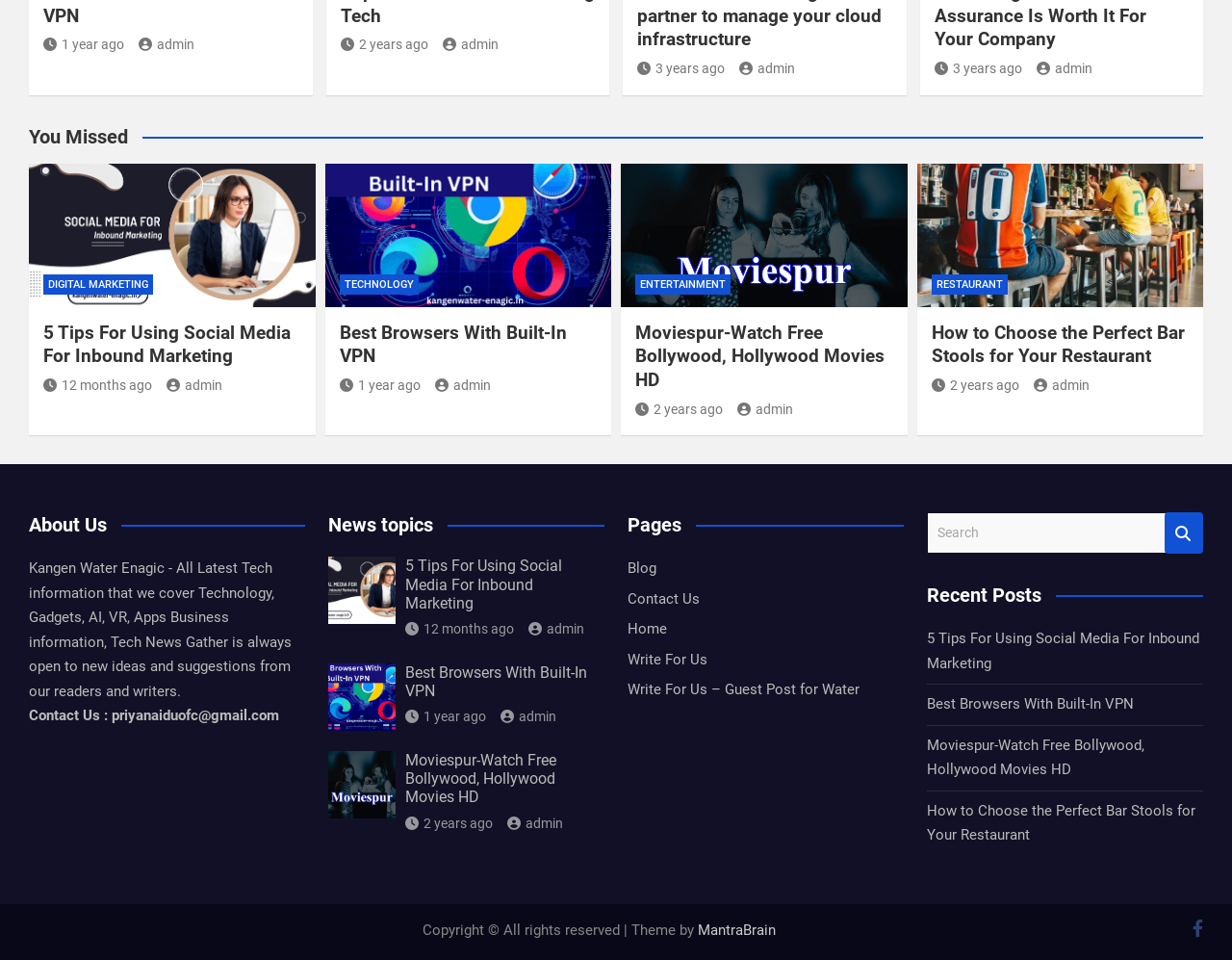Find the bounding box coordinates of the element you need to click on to perform this action: 'Contact the website administrator'. The coordinates should be represented by four float values between 0 and 1, in the format [left, top, right, bottom].

[0.091, 0.737, 0.227, 0.755]